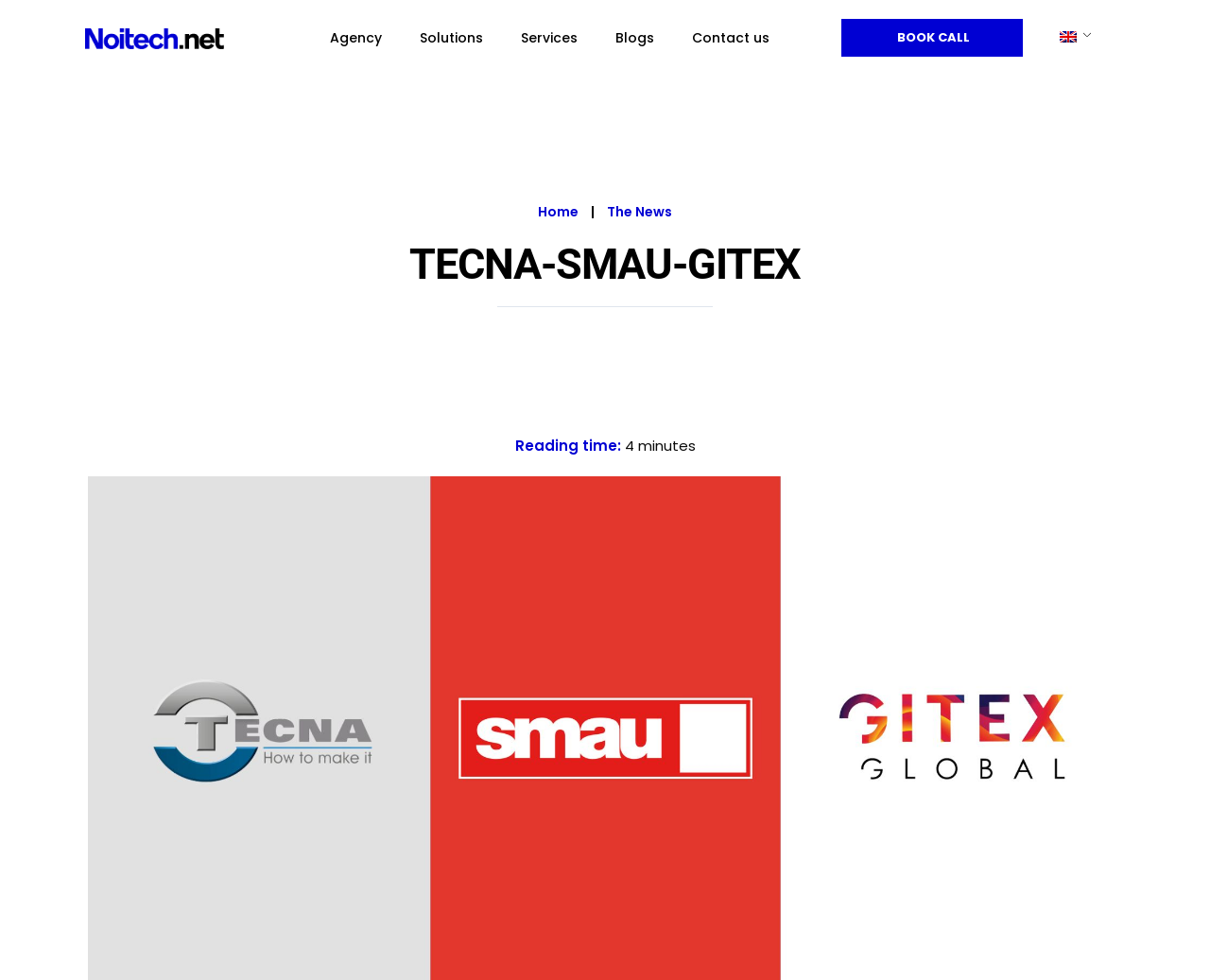Indicate the bounding box coordinates of the element that needs to be clicked to satisfy the following instruction: "Go to Home". The coordinates should be four float numbers between 0 and 1, i.e., [left, top, right, bottom].

[0.437, 0.197, 0.486, 0.236]